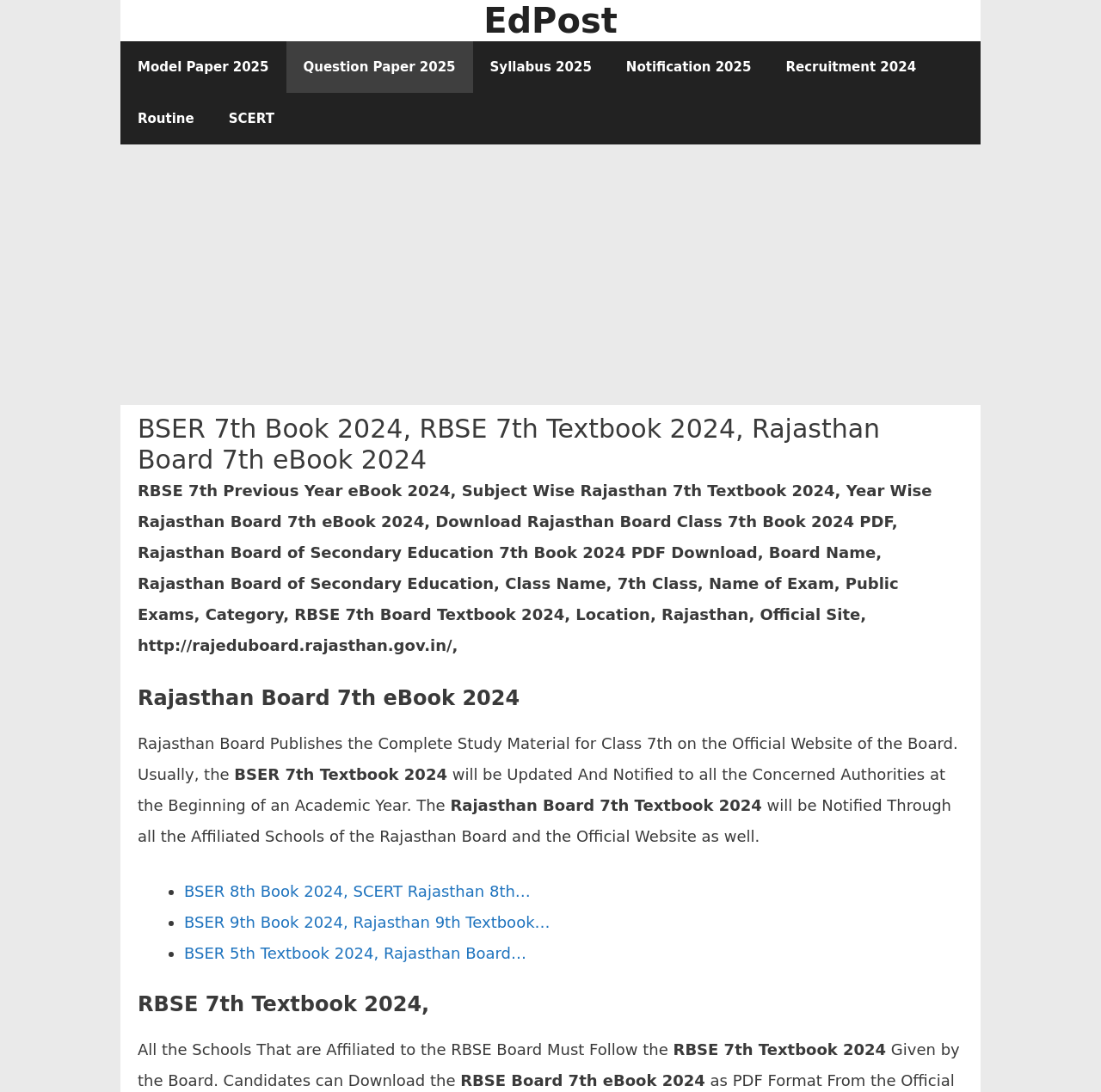Pinpoint the bounding box coordinates of the area that must be clicked to complete this instruction: "Click on the 'BSER 8th Book 2024, SCERT Rajasthan 8th…' link".

[0.167, 0.808, 0.482, 0.825]